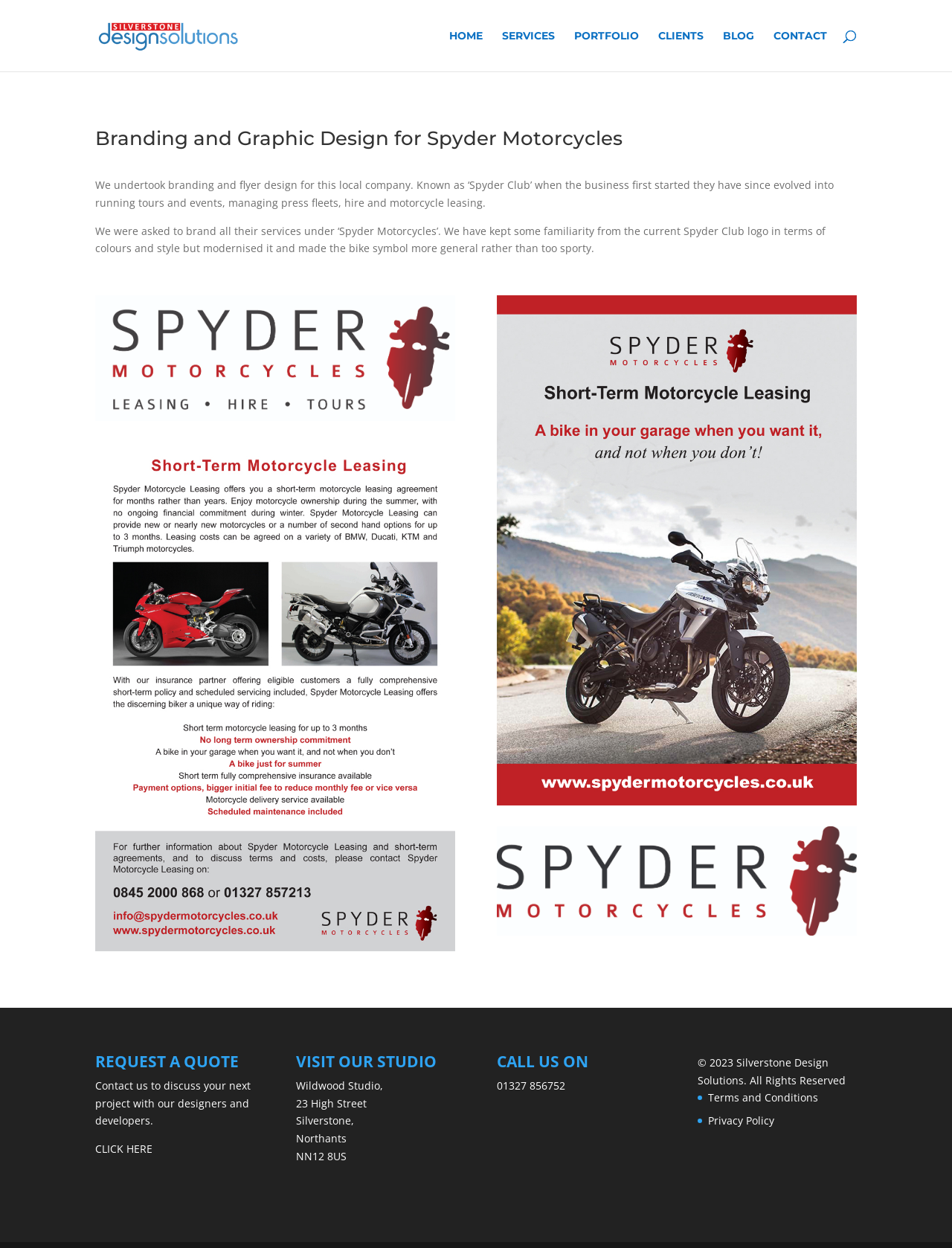Locate the bounding box coordinates of the clickable area needed to fulfill the instruction: "view the portfolio".

[0.603, 0.024, 0.671, 0.057]